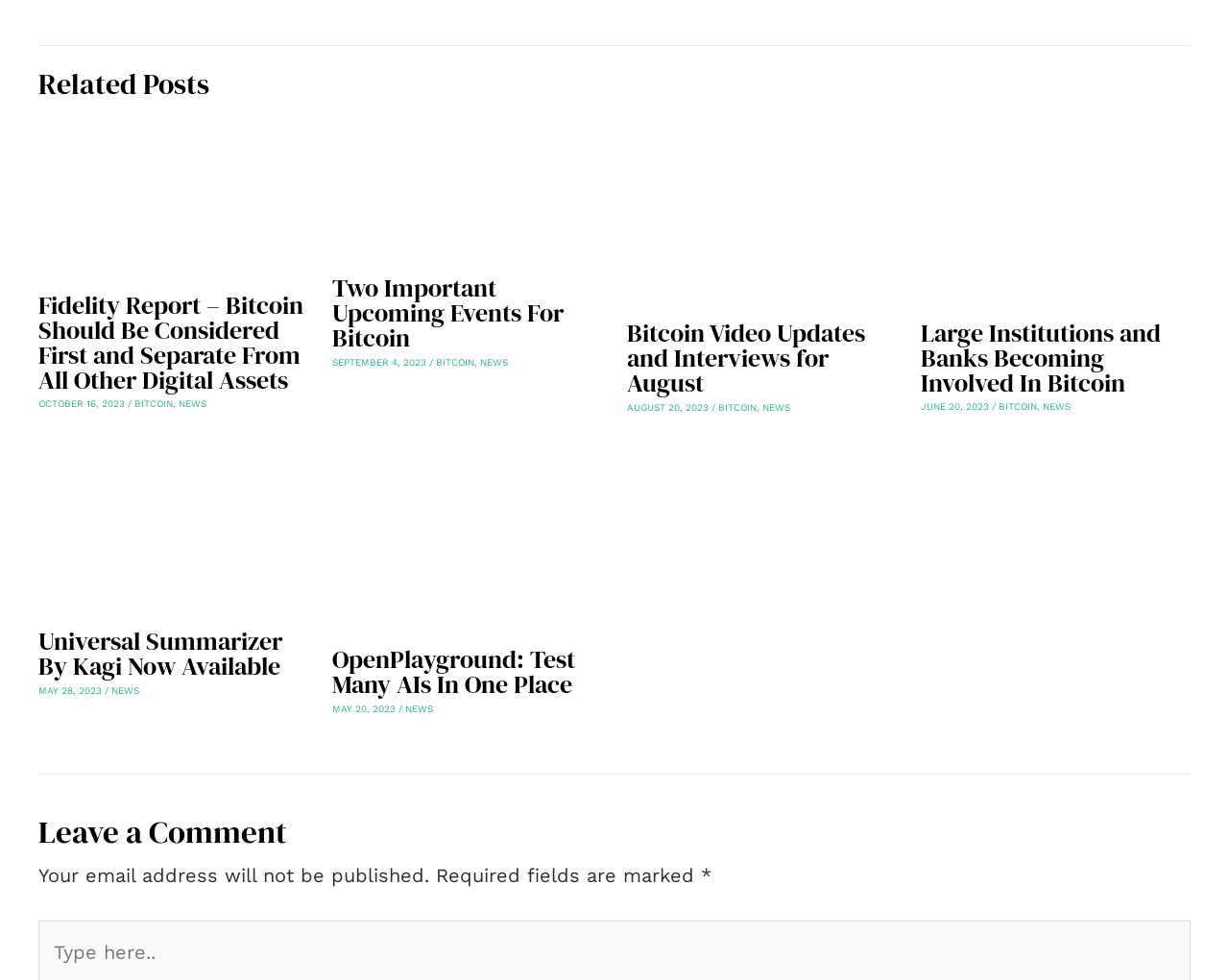What is the category of the third article?
Please answer the question with as much detail as possible using the screenshot.

I found the category of the third article by looking at the link elements with the text 'BITCOIN' and 'NEWS' inside the third article element.